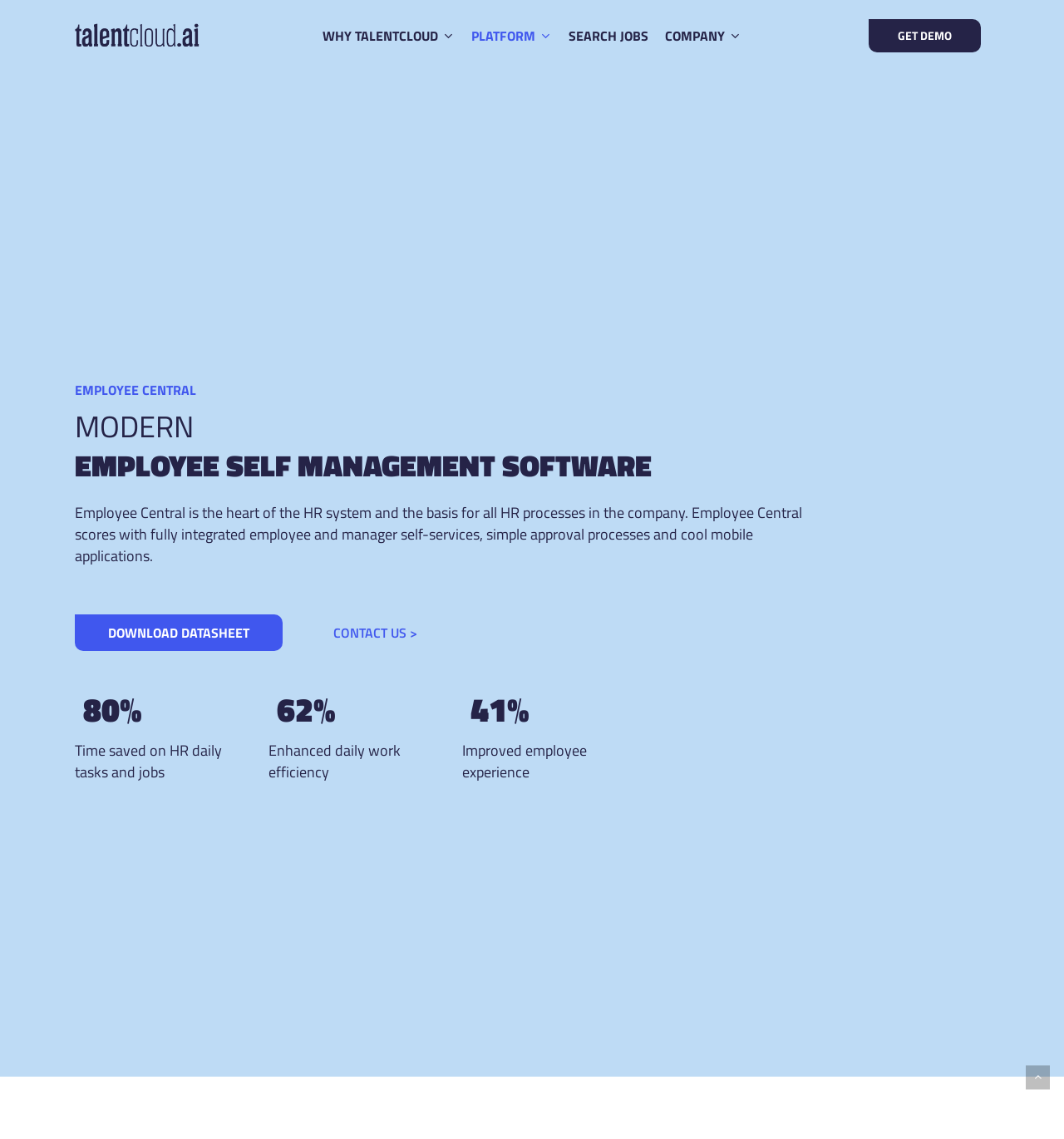Use a single word or phrase to answer the following:
What is the purpose of Employee Central?

HR system and employee self-management